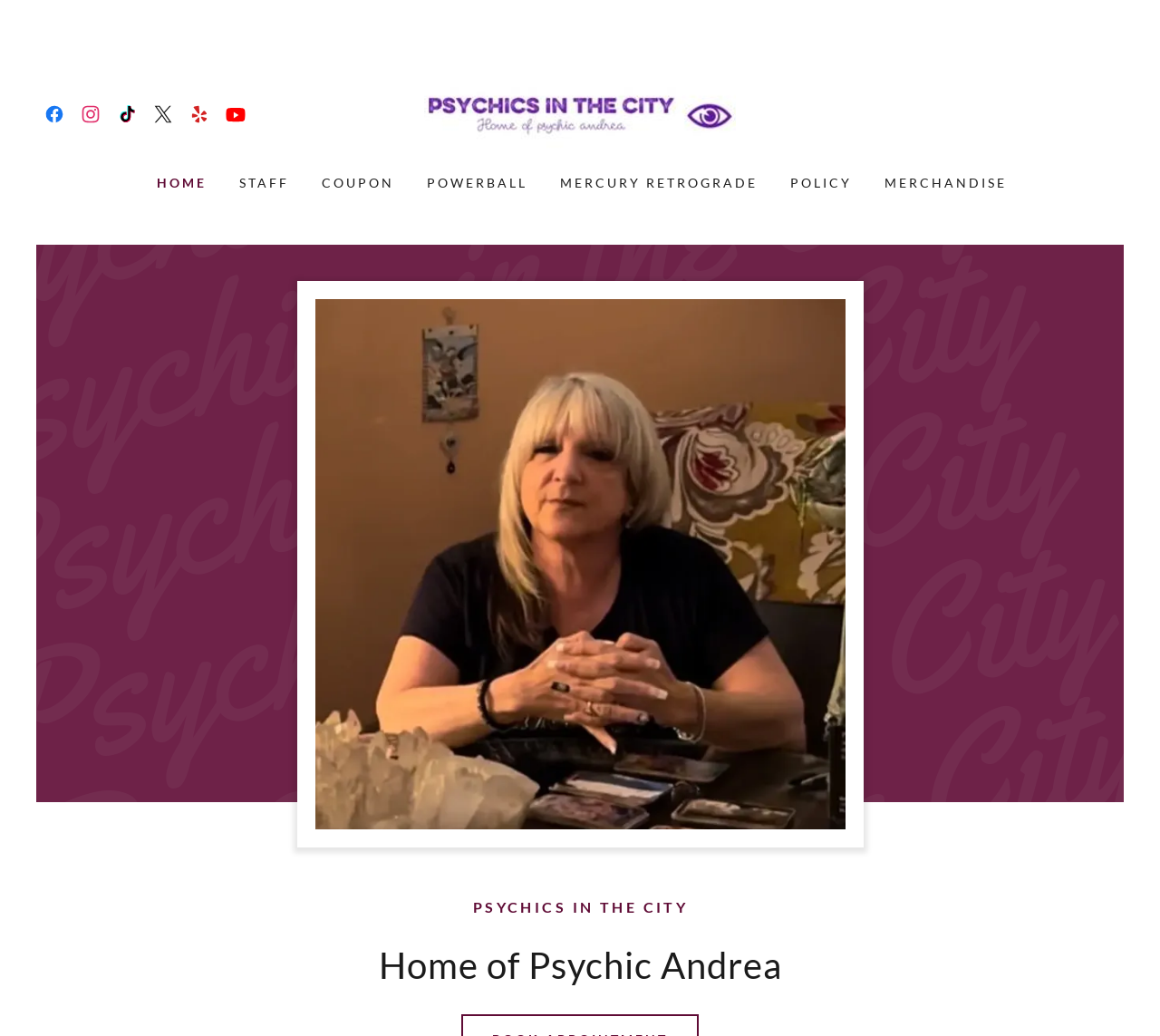Determine the bounding box coordinates of the element that should be clicked to execute the following command: "Read about MERCURY RETROGRADE".

[0.475, 0.161, 0.658, 0.192]